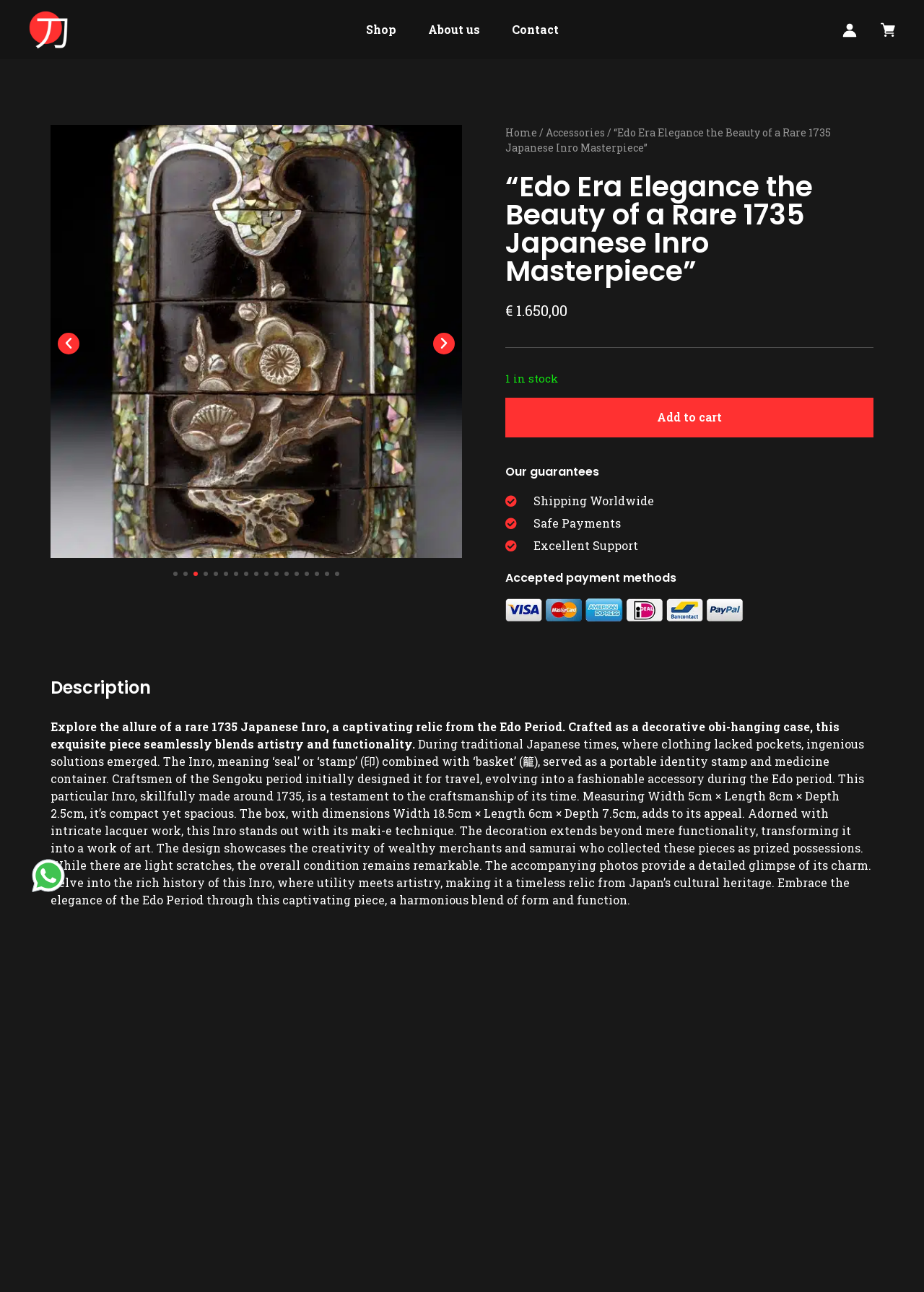Determine the coordinates of the bounding box that should be clicked to complete the instruction: "Go to homepage". The coordinates should be represented by four float numbers between 0 and 1: [left, top, right, bottom].

[0.031, 0.008, 0.073, 0.038]